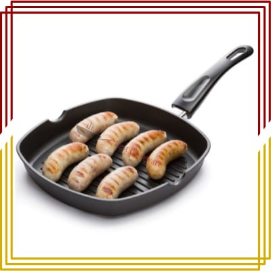Describe all the elements in the image with great detail.

This image features a grill pan designed for stovetop cooking, showcasing several grilled sausages positioned neatly on its ridged surface. The pan, characterized by its square shape and heat-resistant handle, is specifically engineered to cook food using radiant heat while allowing excess fat to drain away through the grooves. The sausages exhibit a perfectly seared appearance, highlighting the pan's effectiveness in achieving grill marks and flavors similar to outdoor grilling. This versatile kitchen tool is ideal for preparing various dishes, preserving juices, and enhancing the overall cooking experience.